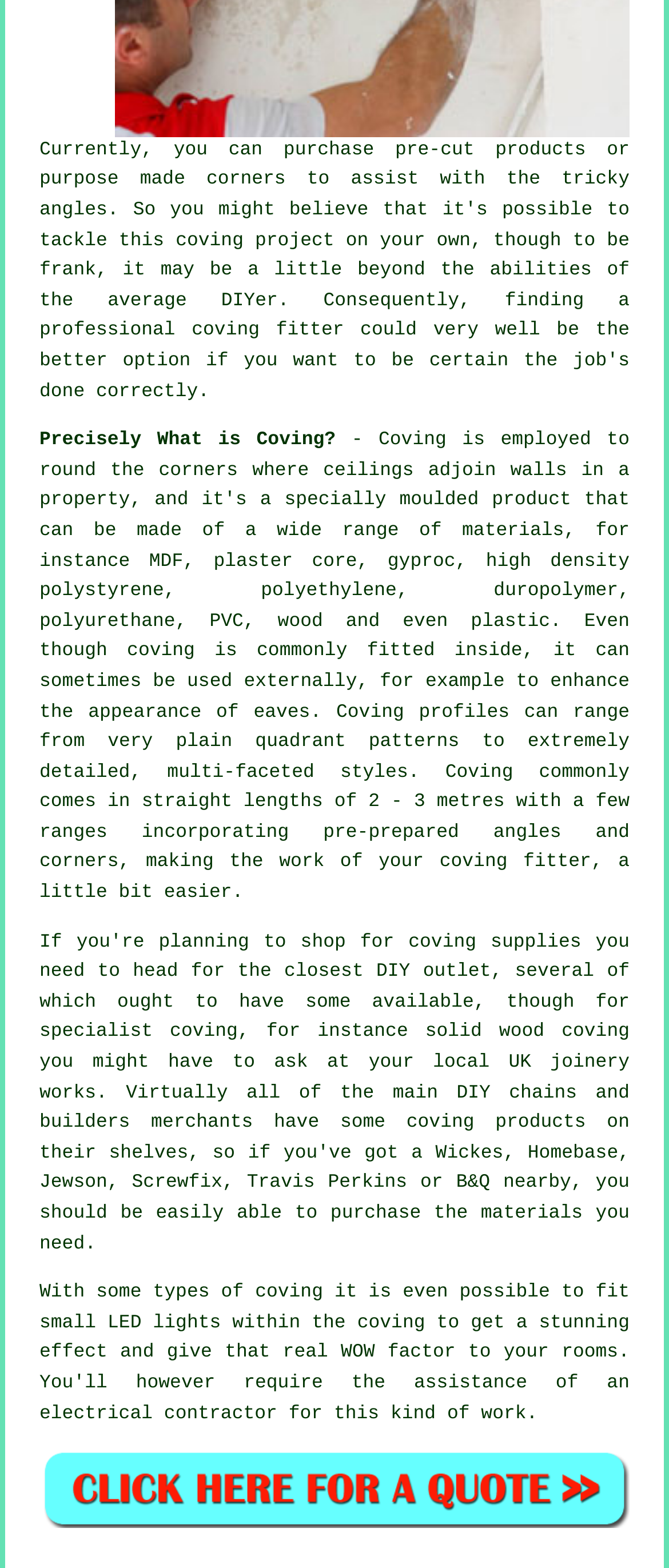Where can I buy coving products?
Using the image as a reference, give a one-word or short phrase answer.

At Wickes, Homebase, etc.